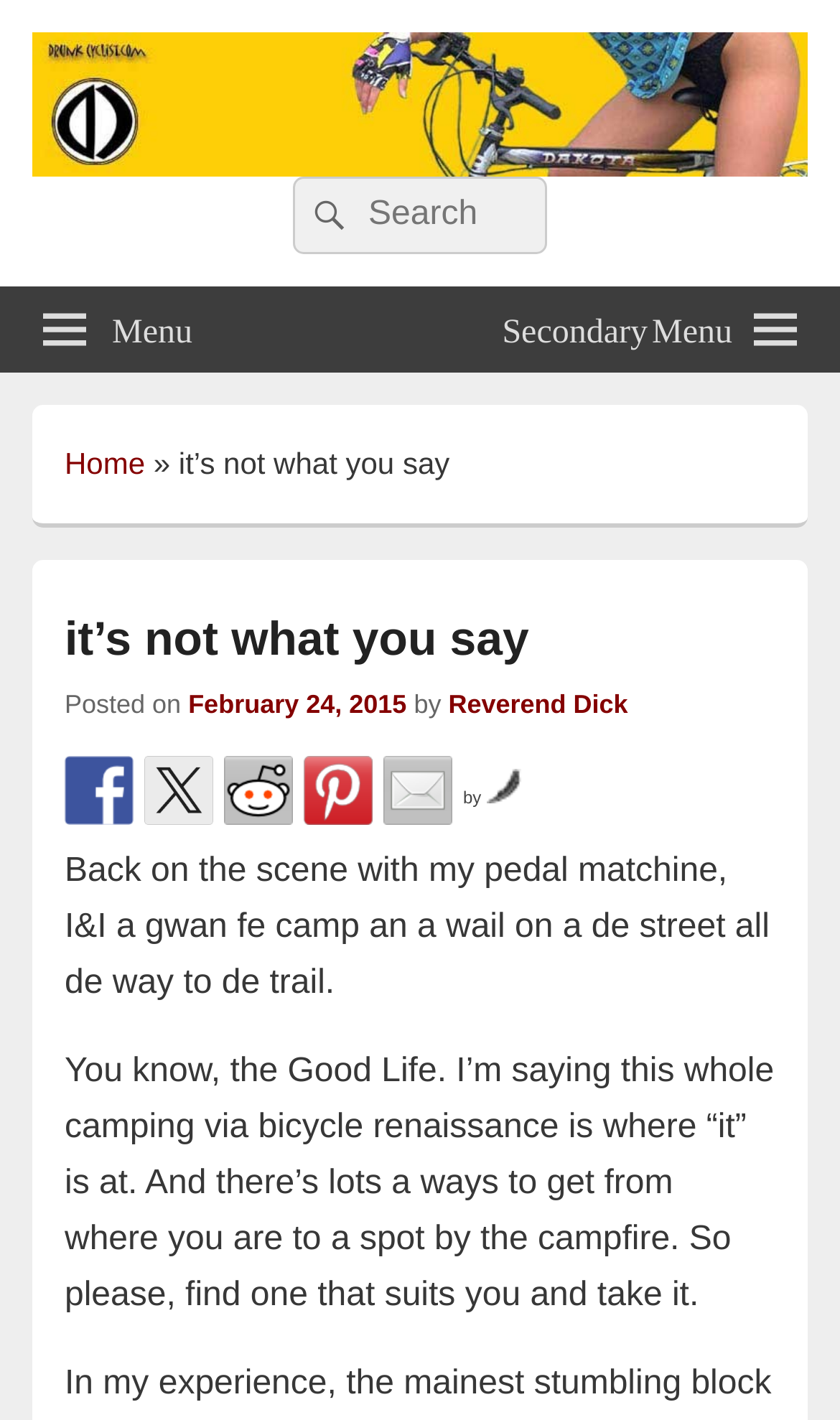Determine the bounding box coordinates of the region I should click to achieve the following instruction: "Click on the Drunkcyclist.com logo". Ensure the bounding box coordinates are four float numbers between 0 and 1, i.e., [left, top, right, bottom].

[0.038, 0.023, 0.962, 0.124]